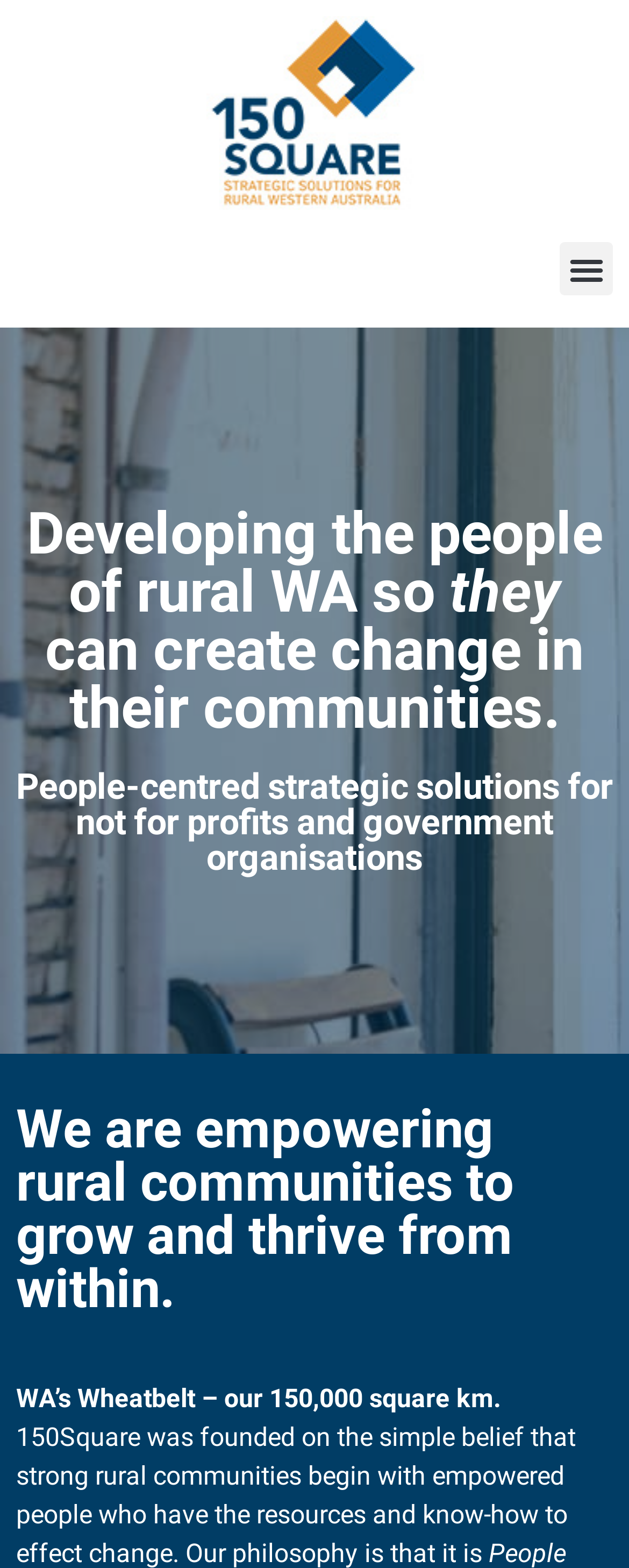Give a complete and precise description of the webpage's appearance.

The webpage is about 150Square, a solutions provider for businesses, community groups, and non-profit organizations in rural areas. At the top-left of the page, there is a link and an image, both labeled "150Square", which likely serve as a logo or branding element. 

To the top-right, there is a button labeled "Menu Toggle", which is currently not expanded. 

Below the logo, there are three headings that describe the purpose and focus of 150Square. The first heading states that the organization is dedicated to developing the people of rural WA so they can create change in their communities. The second heading explains that 150Square provides people-centered strategic solutions for non-profit and government organizations. The third heading emphasizes the organization's goal of empowering rural communities to grow and thrive from within.

At the bottom of the page, there is a paragraph of text that mentions WA's Wheatbelt, specifically referencing the 150,000 square kilometers of the region.